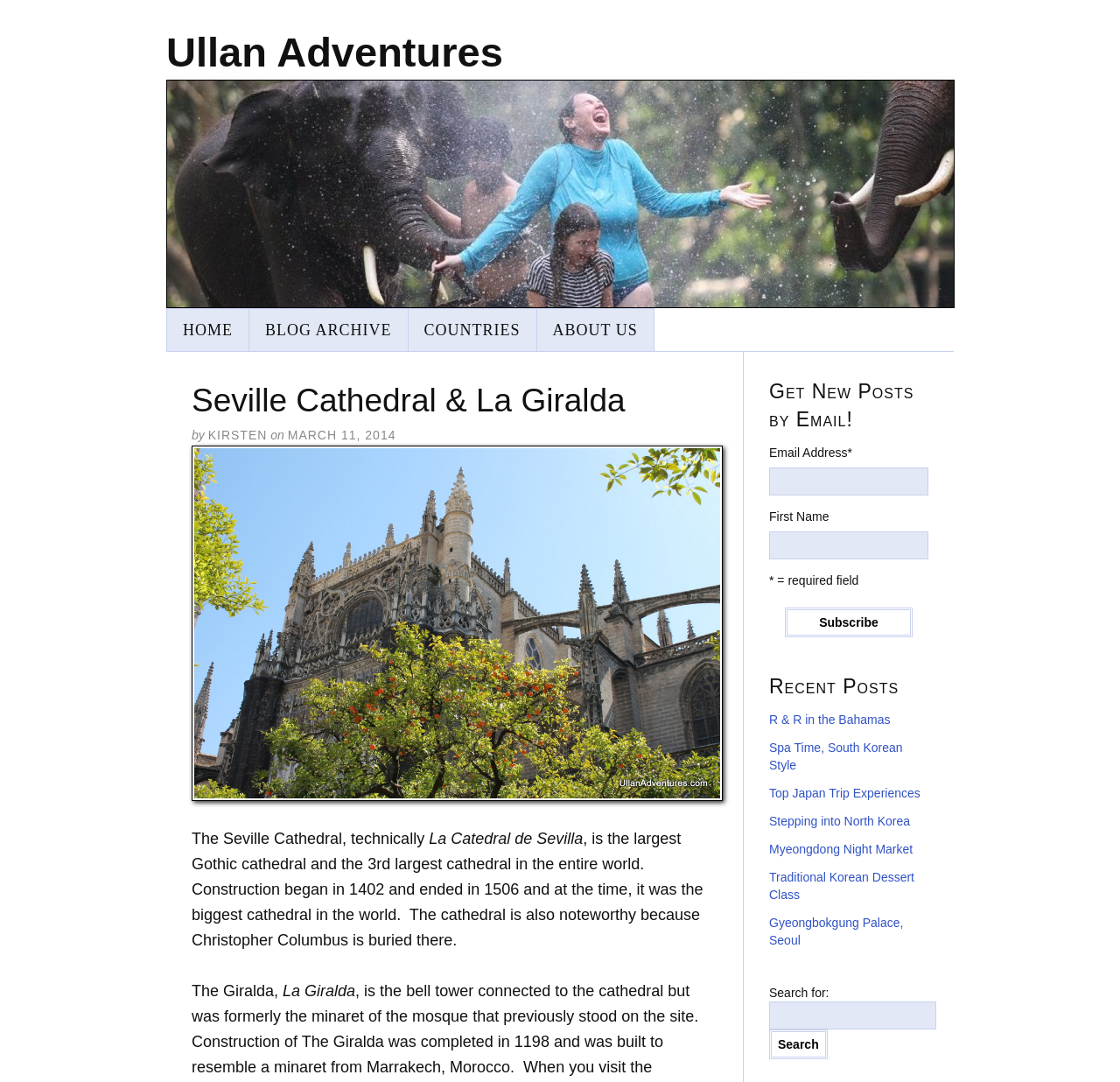Please identify the coordinates of the bounding box for the clickable region that will accomplish this instruction: "Enter your email address".

[0.687, 0.432, 0.829, 0.458]